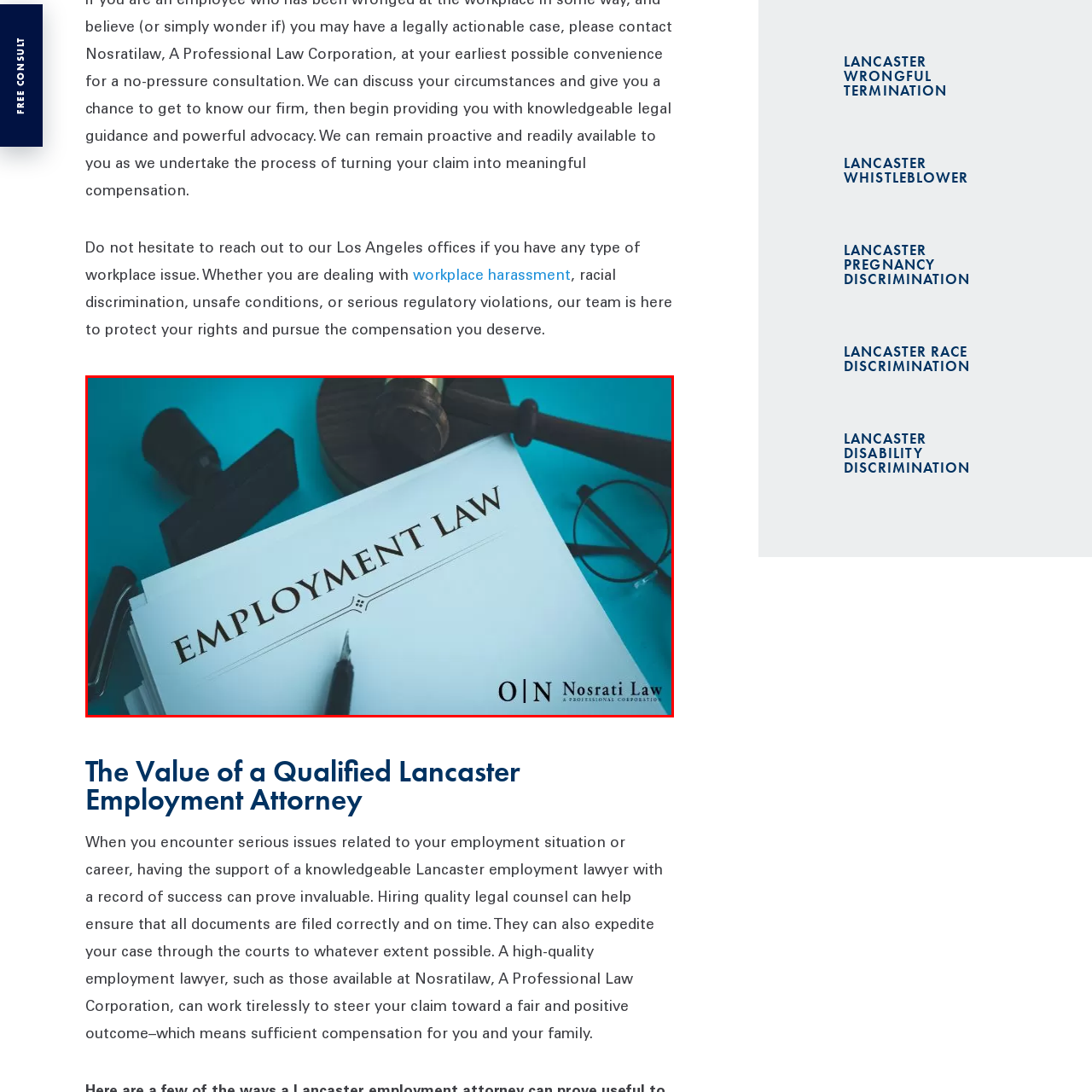What is the purpose of the gavel?  
Observe the image highlighted by the red bounding box and supply a detailed response derived from the visual information in the image.

The gavel is placed atop a wooden block in the background, symbolizing justice and the legal system, which is a crucial aspect of the employment law practice.